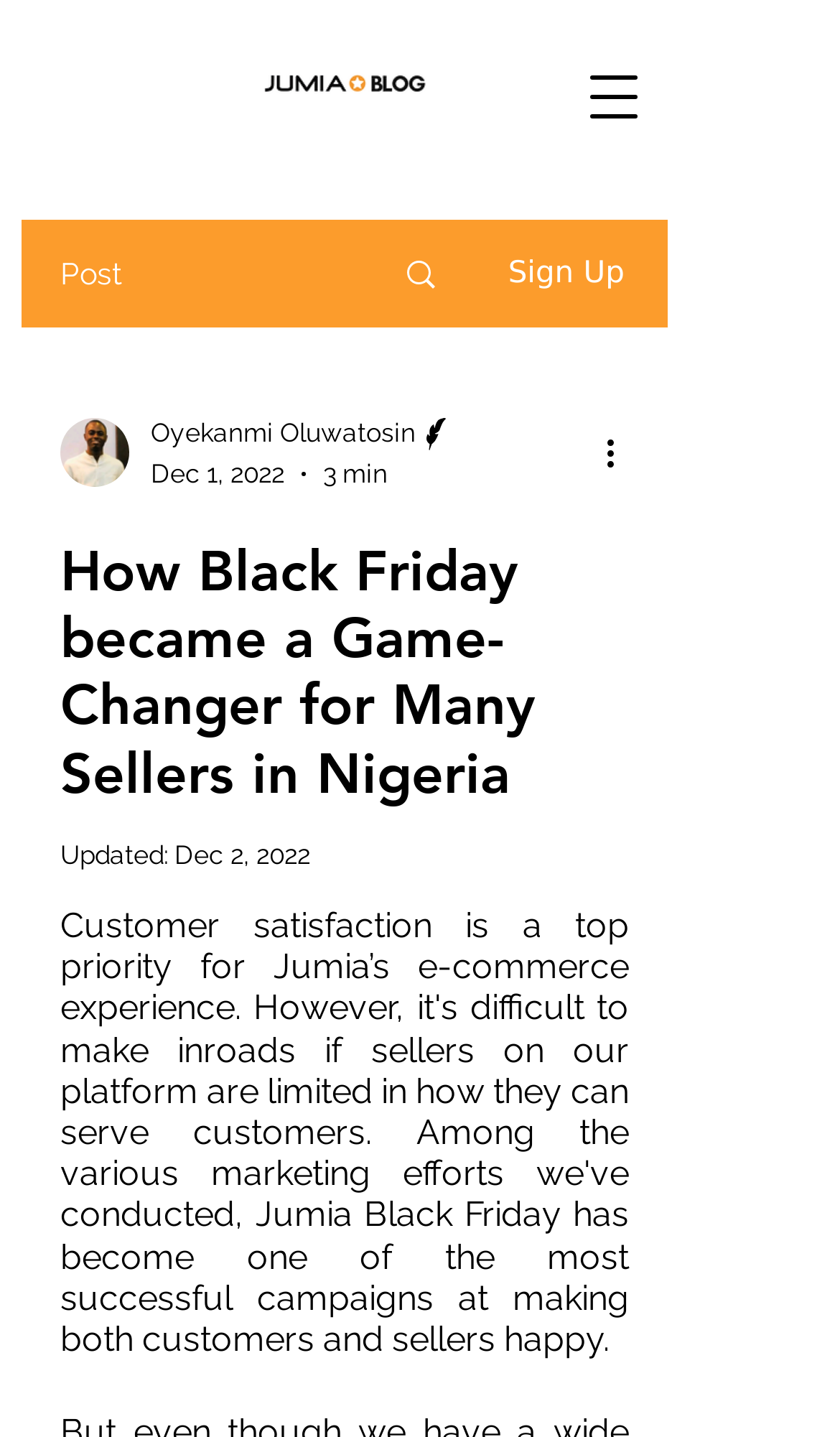Please provide a comprehensive response to the question below by analyzing the image: 
Who is the author of the article?

I found the author's name by looking at the section that contains the writer's picture and information. The text 'Oyekanmi Oluwatosin' is located below the writer's picture, indicating that it is the author's name.